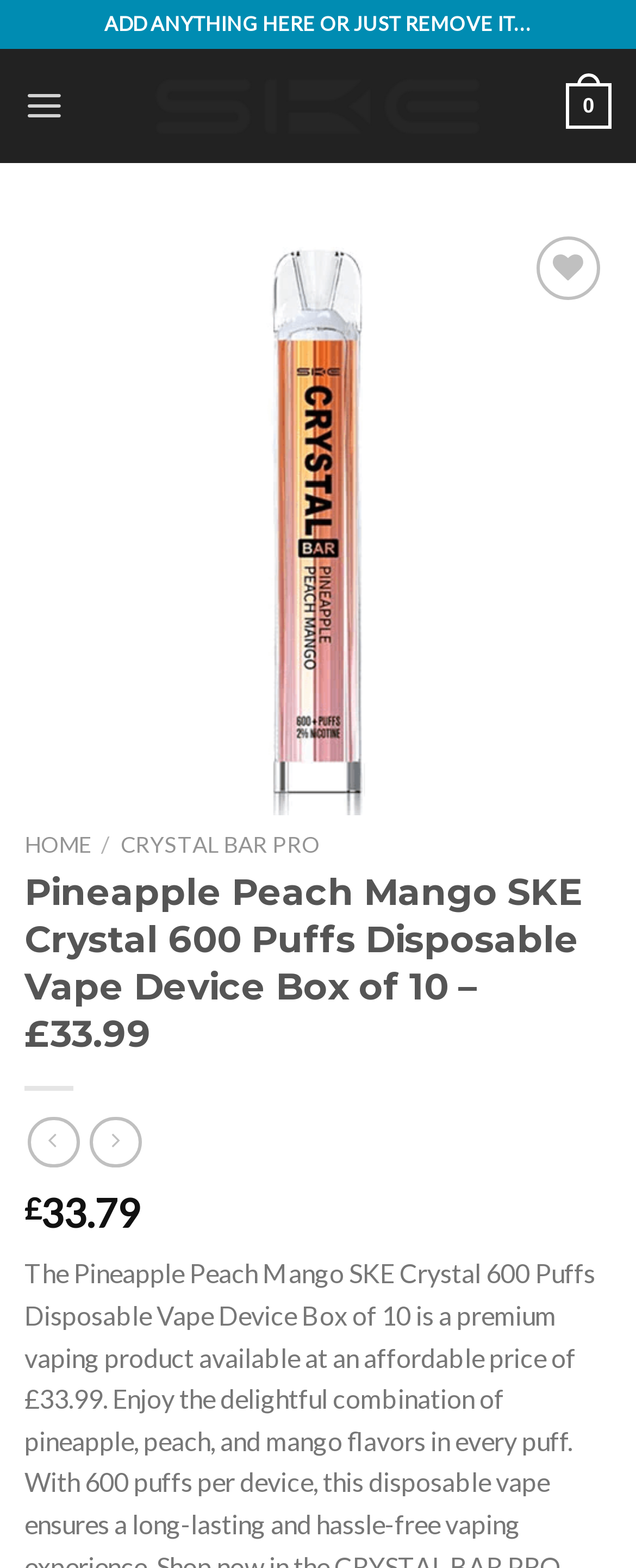Answer in one word or a short phrase: 
How many navigation links are above the product description?

4